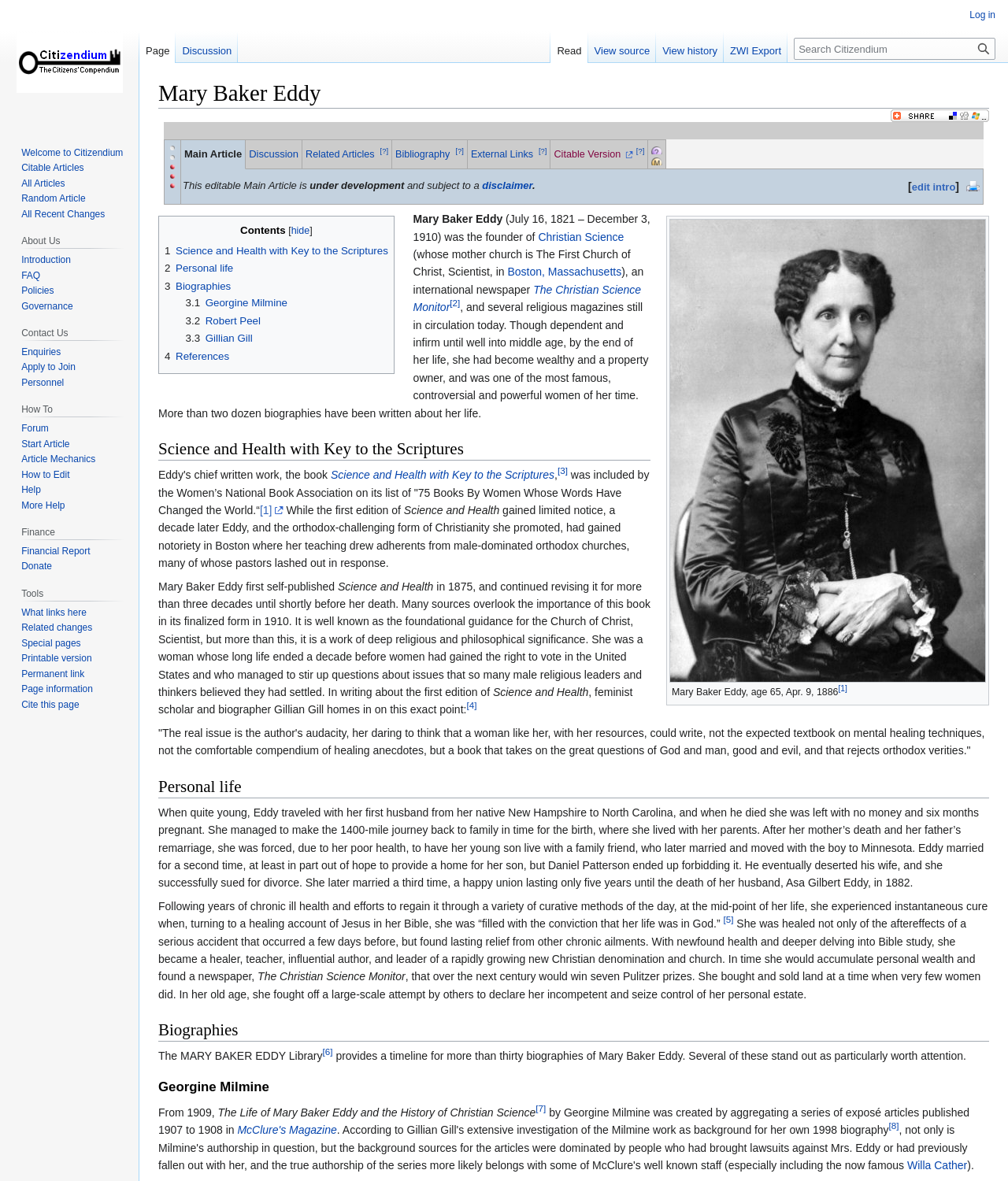Summarize the webpage with intricate details.

The webpage is about Mary Baker Eddy, the founder of Christian Science. At the top of the page, there is a heading with her name, followed by two links to "Jump to navigation" and "Jump to search". Below this, there is a table with several grid cells, each containing a link to a different section of the article, such as "Main Article", "Discussion", "Related Articles", and "Bibliography".

To the right of the table, there is a section with a heading "Contents", which lists the different sections of the article, including "Science and Health with Key to the Scriptures", "Personal life", "Biographies", and "References". Each of these sections has a link to jump to that specific part of the article.

Below the table, there is a section with a heading "Mary Baker Eddy", which contains a brief biography of her life, including her birth and death dates, and a description of her accomplishments. There are also several links to other articles and references throughout this section.

To the right of this section, there is an image with a caption "Mary Baker Eddy, age 65, Apr. 9, 1886", which is a photograph of her at the age of 65. Below the image, there is a superscript with a link to a reference.

The webpage has a total of 5 headings, 34 links, 2 images, and 14 static text elements. The layout is organized with a table at the top, followed by a section with a heading "Contents", and then several sections with headings and links to different parts of the article.